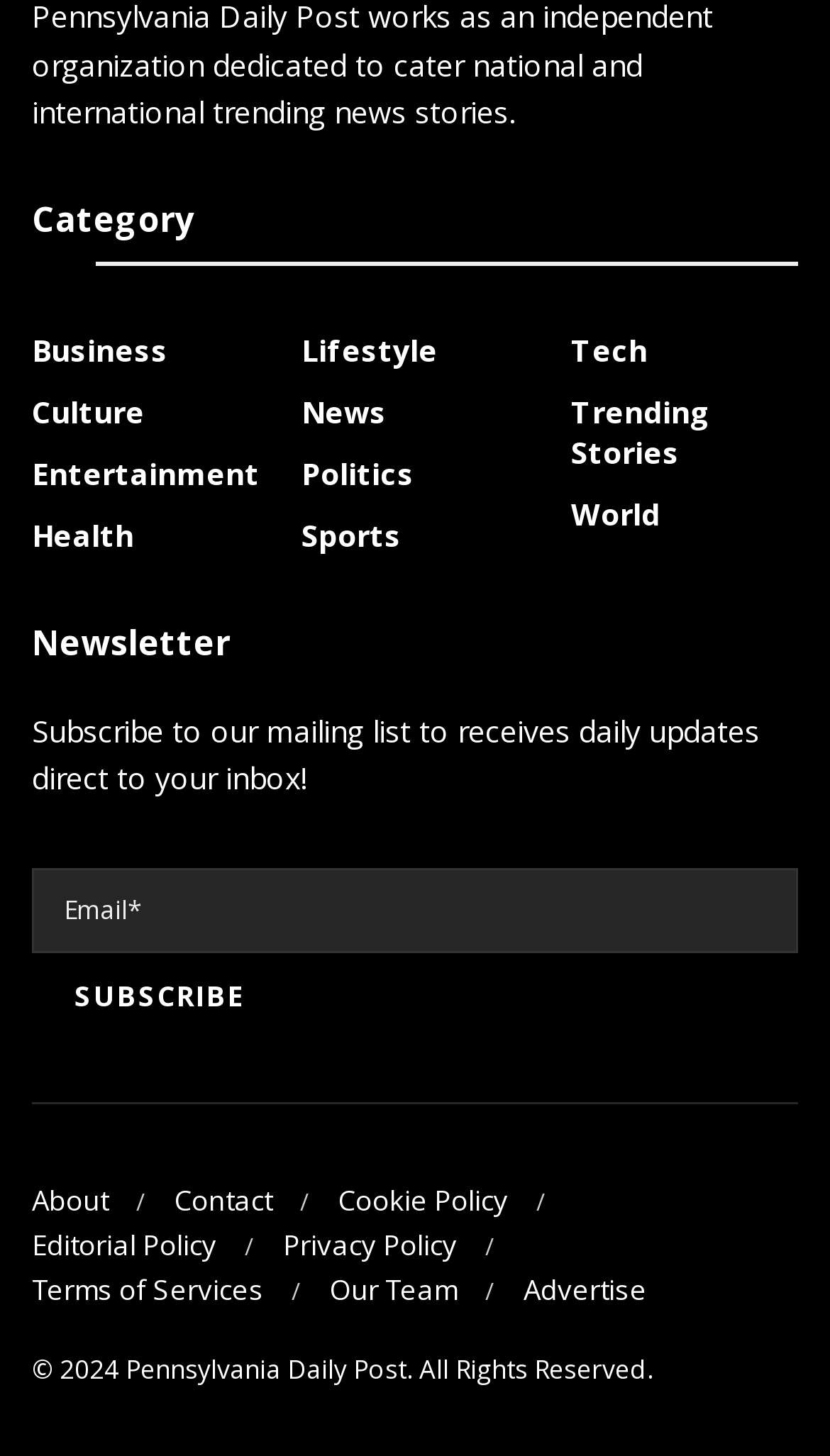Pinpoint the bounding box coordinates of the clickable element needed to complete the instruction: "Learn about the Editorial Policy". The coordinates should be provided as four float numbers between 0 and 1: [left, top, right, bottom].

[0.038, 0.842, 0.262, 0.868]